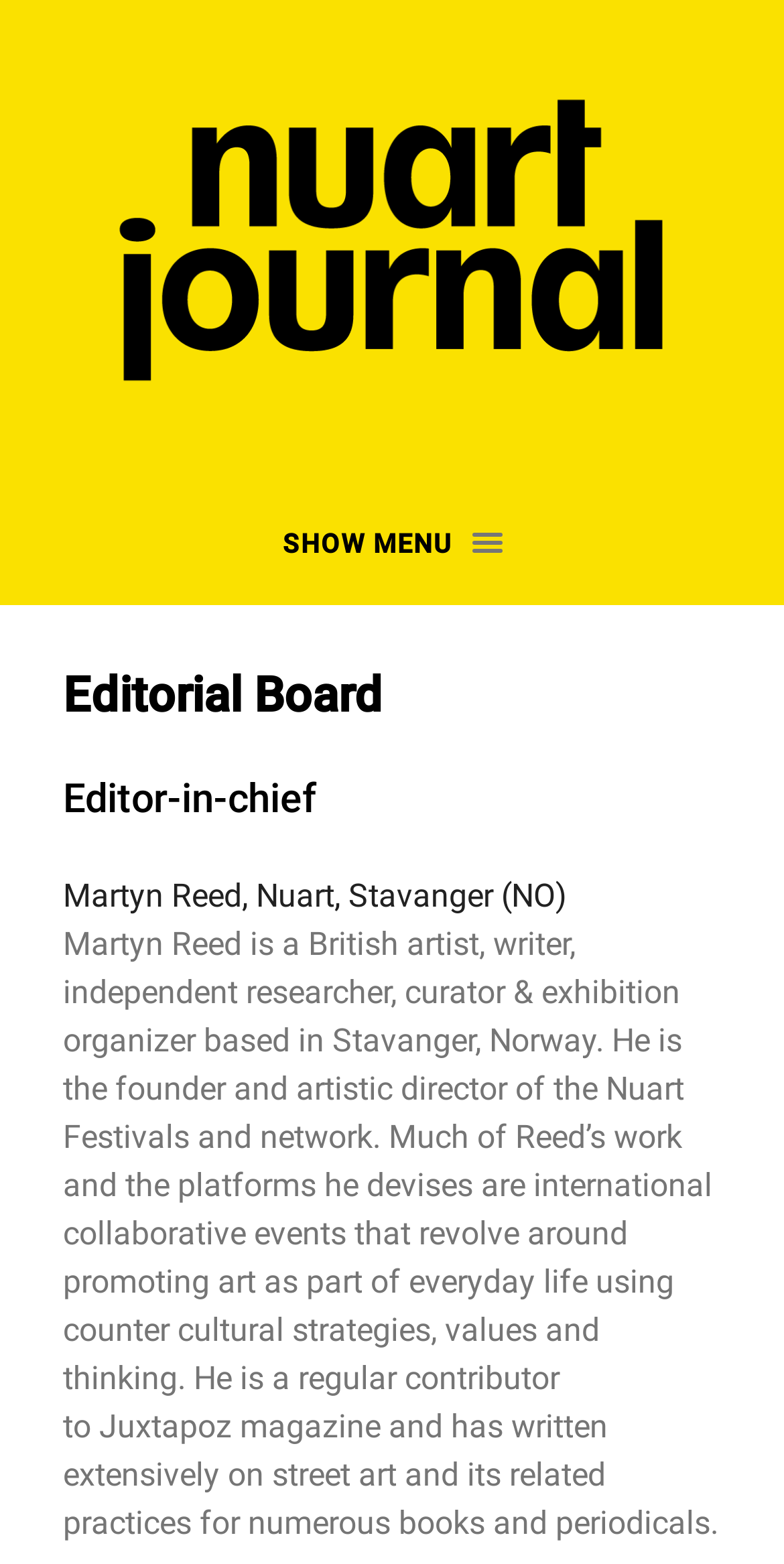With reference to the screenshot, provide a detailed response to the question below:
What is Martyn Reed's profession?

From the webpage, I found Martyn Reed's bio, which describes him as a British artist, writer, independent researcher, curator, and exhibition organizer.